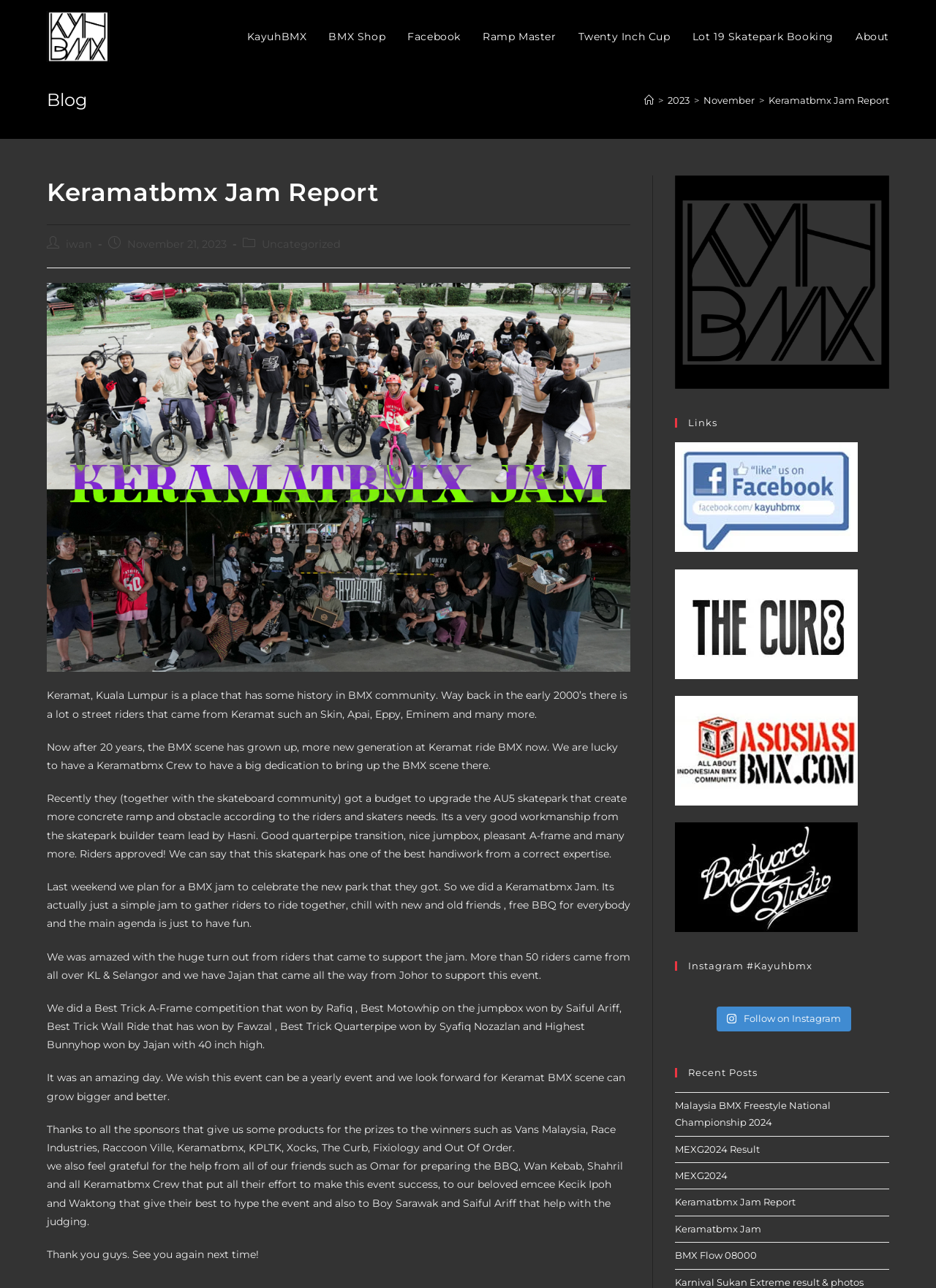Answer this question in one word or a short phrase: What is the name of the BMX crew mentioned in the article?

Keramatbmx Crew